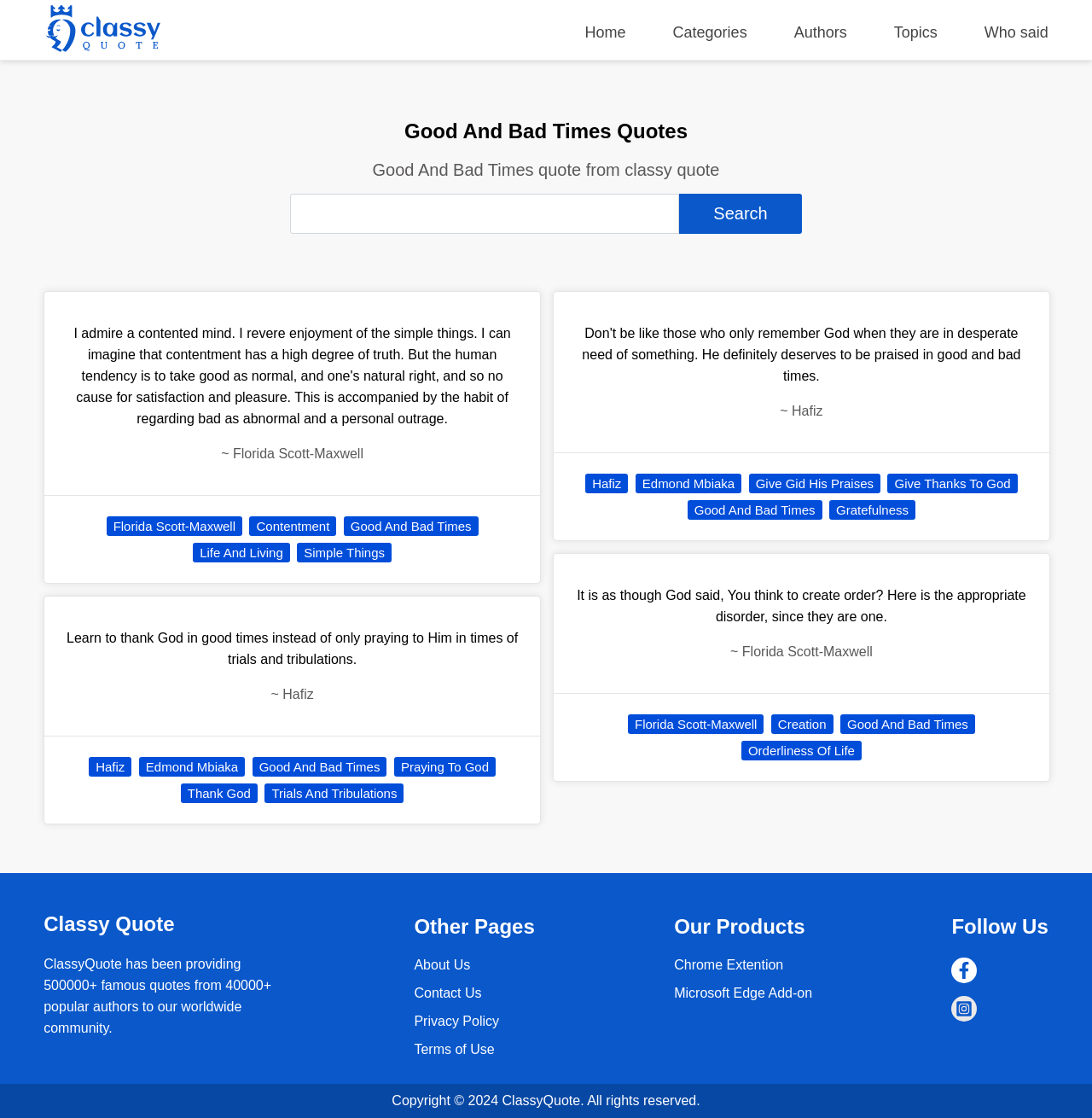Analyze the image and deliver a detailed answer to the question: How many quote categories are displayed on the webpage?

The quote categories are displayed as links below the search bar, and they are 'Good And Bad Times', 'Contentment', 'Life And Living', 'Simple Things', and 'Praying To God'. There are 5 categories in total.